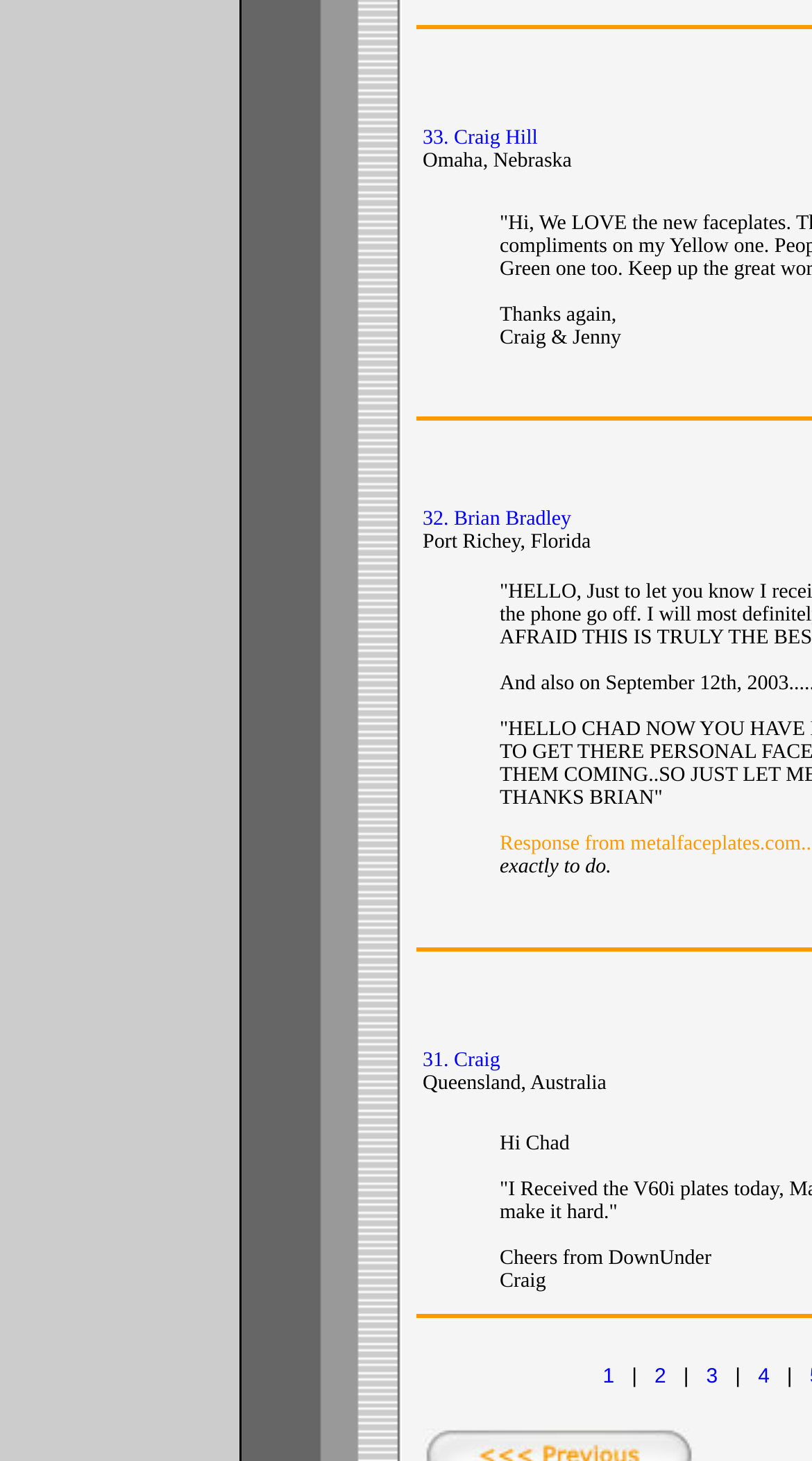Locate the bounding box coordinates of the clickable area to execute the instruction: "Click on the link '33.'". Provide the coordinates as four float numbers between 0 and 1, represented as [left, top, right, bottom].

[0.521, 0.087, 0.553, 0.103]